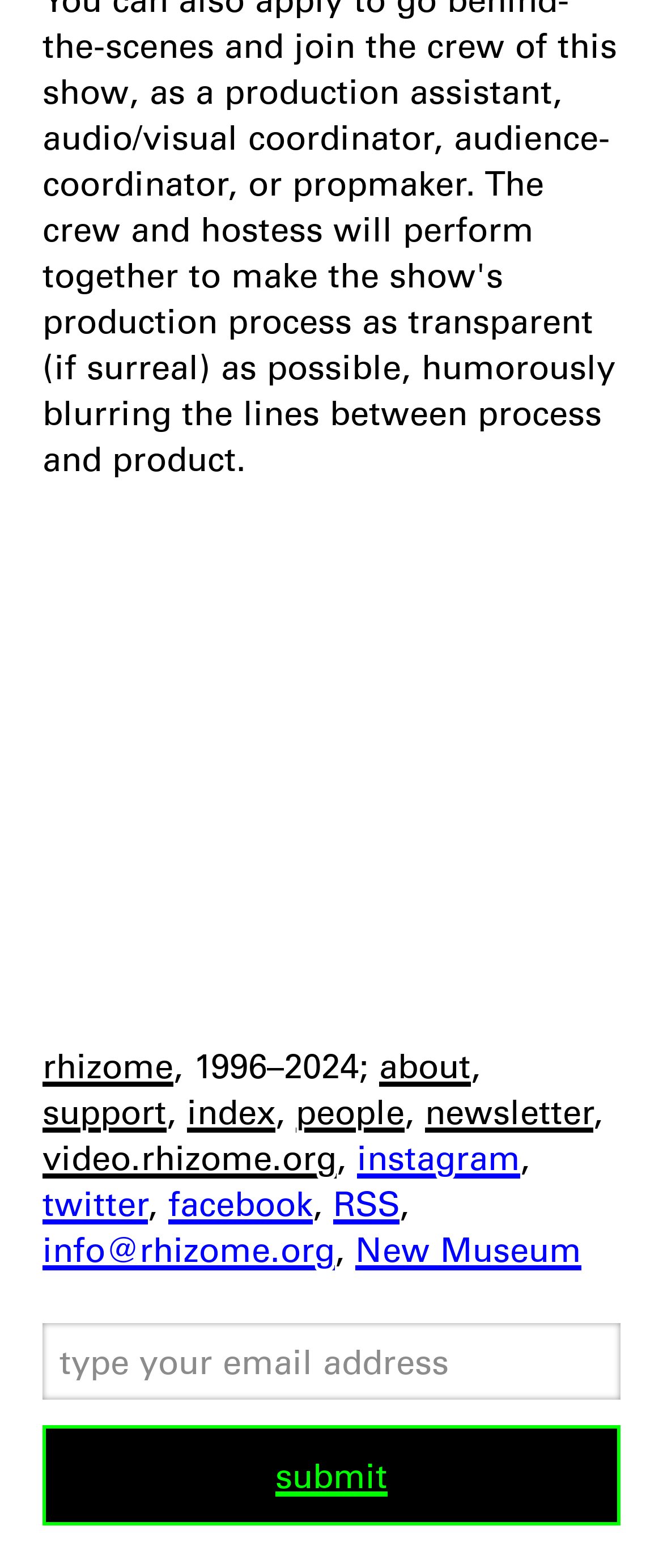How many social media links are there?
Please provide a single word or phrase in response based on the screenshot.

6